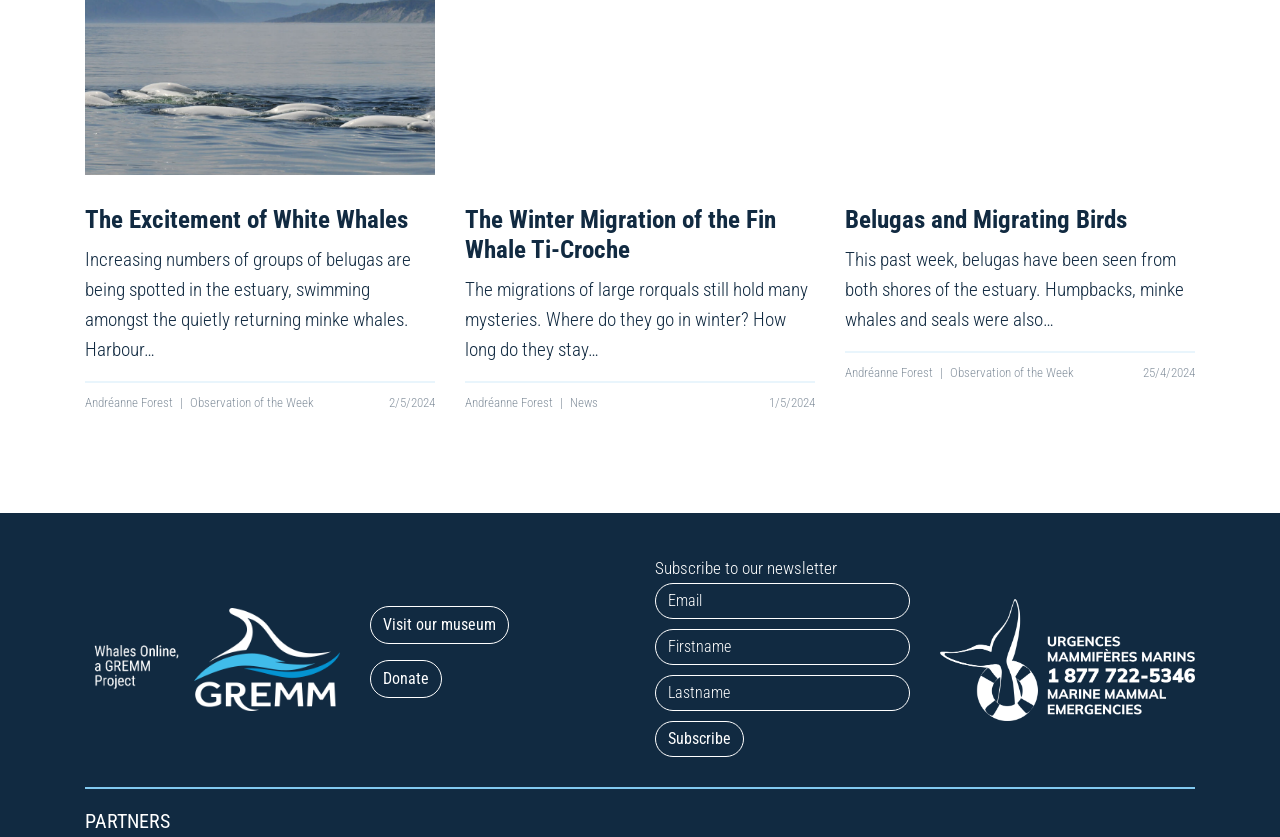Use a single word or phrase to answer the question:
Who is the author of the first article?

Andréanne Forest